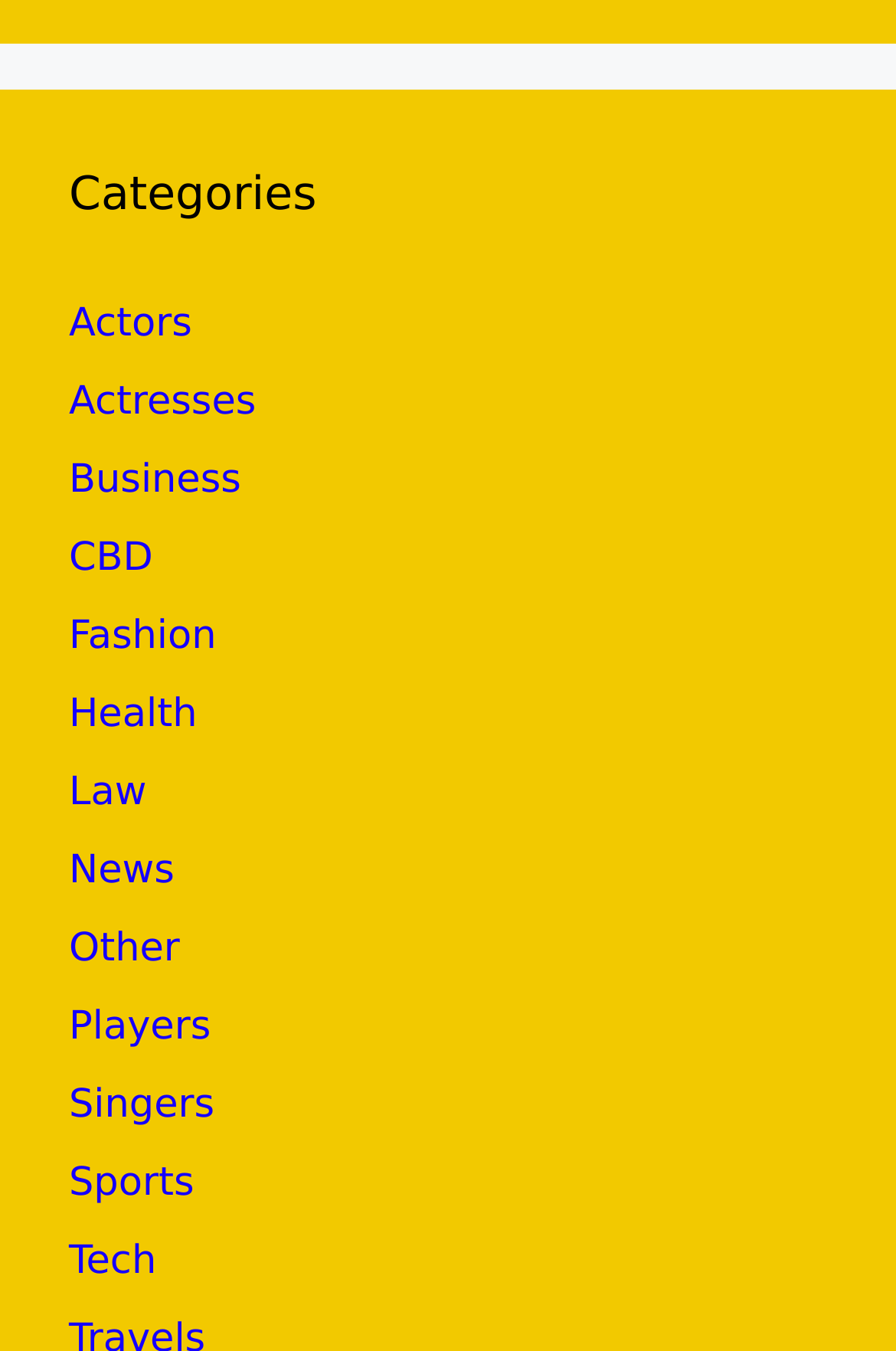Refer to the image and answer the question with as much detail as possible: Is there a category for 'Music'?

I scanned the list of categories under the 'Categories' heading, and I didn't find a link that says 'Music'. However, I did find a link that says 'Singers', which might be related to music.